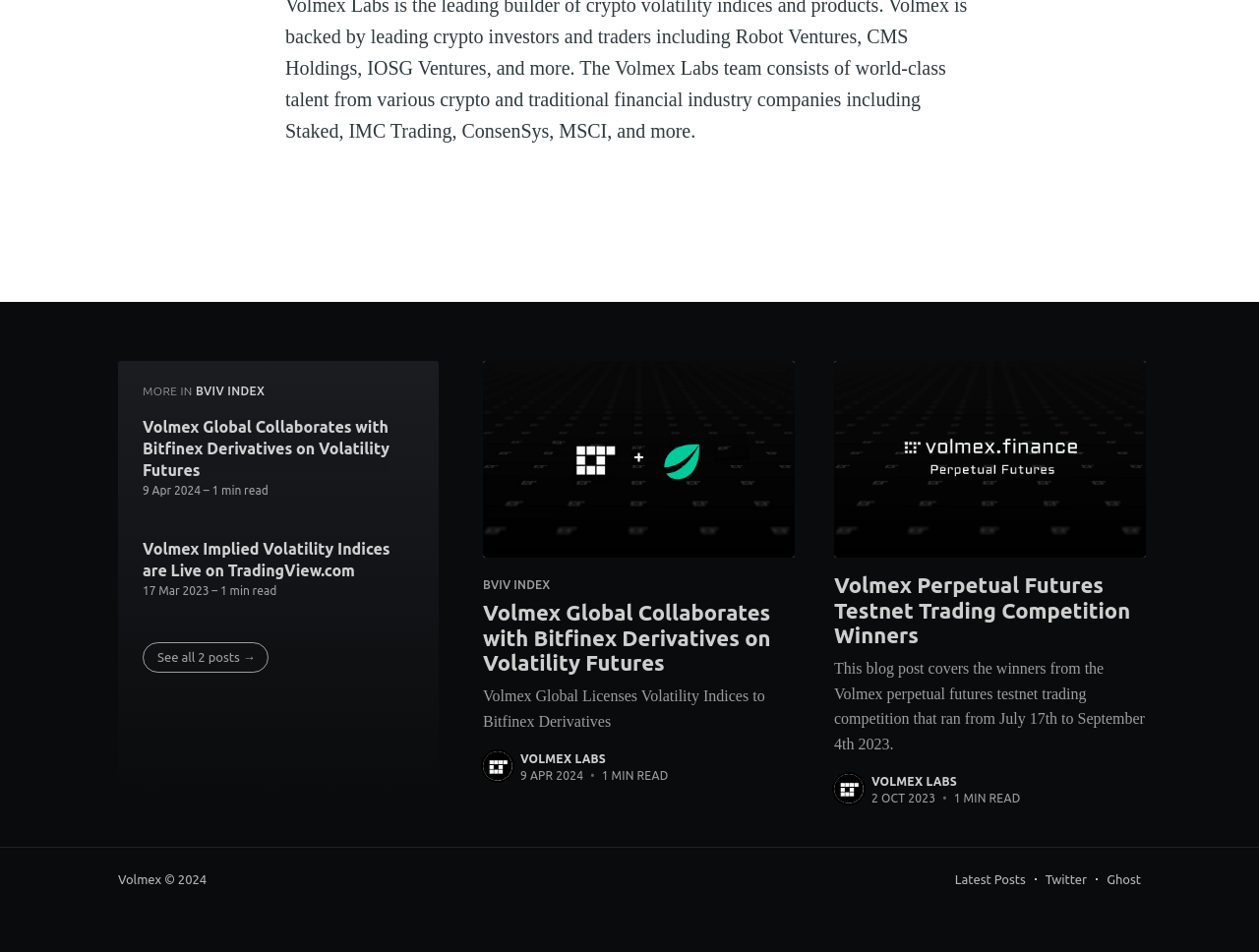Respond with a single word or phrase:
How many articles are on this webpage?

3